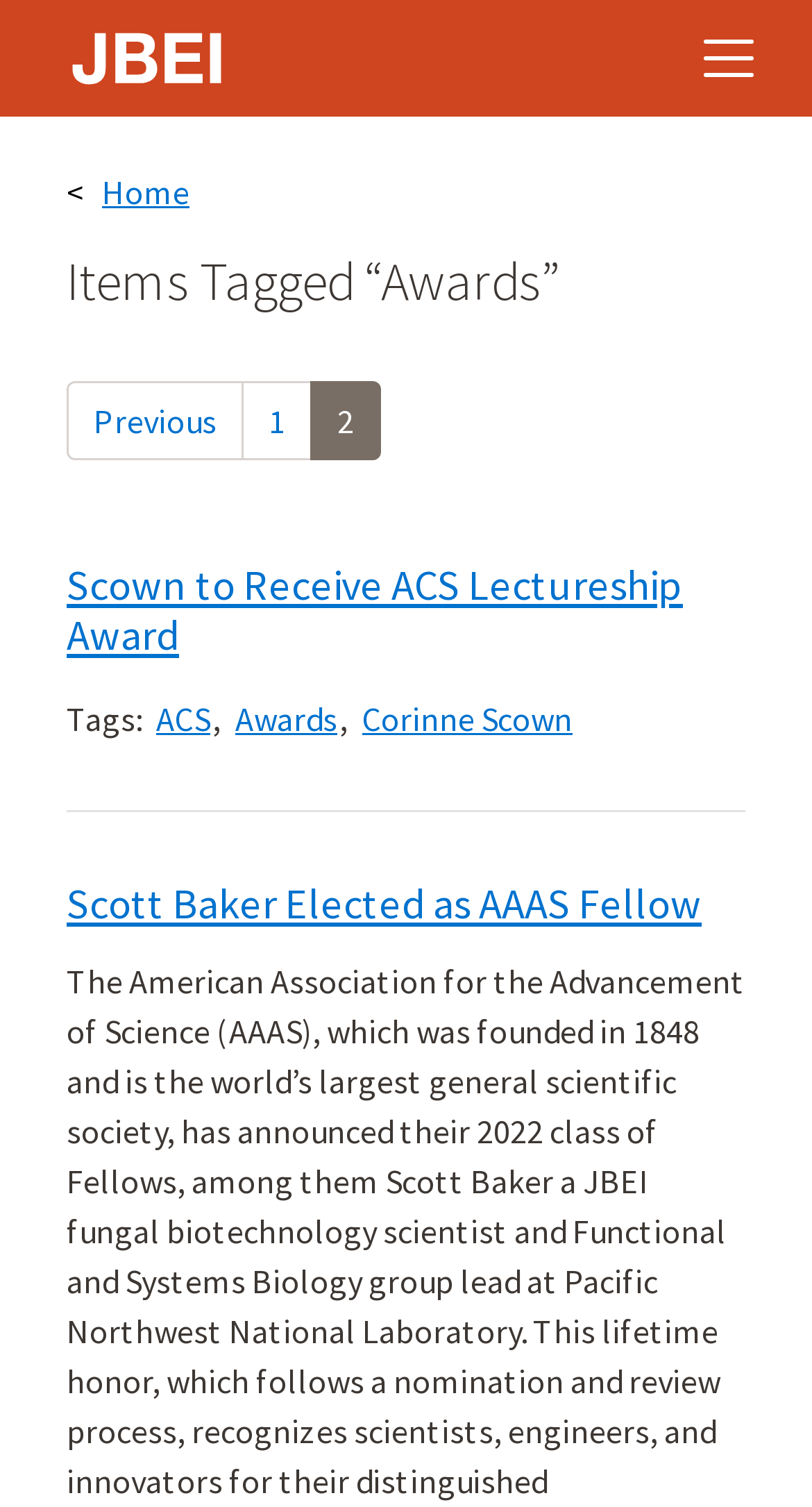Identify the bounding box coordinates of the specific part of the webpage to click to complete this instruction: "view Scott Baker Elected as AAAS Fellow".

[0.082, 0.584, 0.918, 0.617]